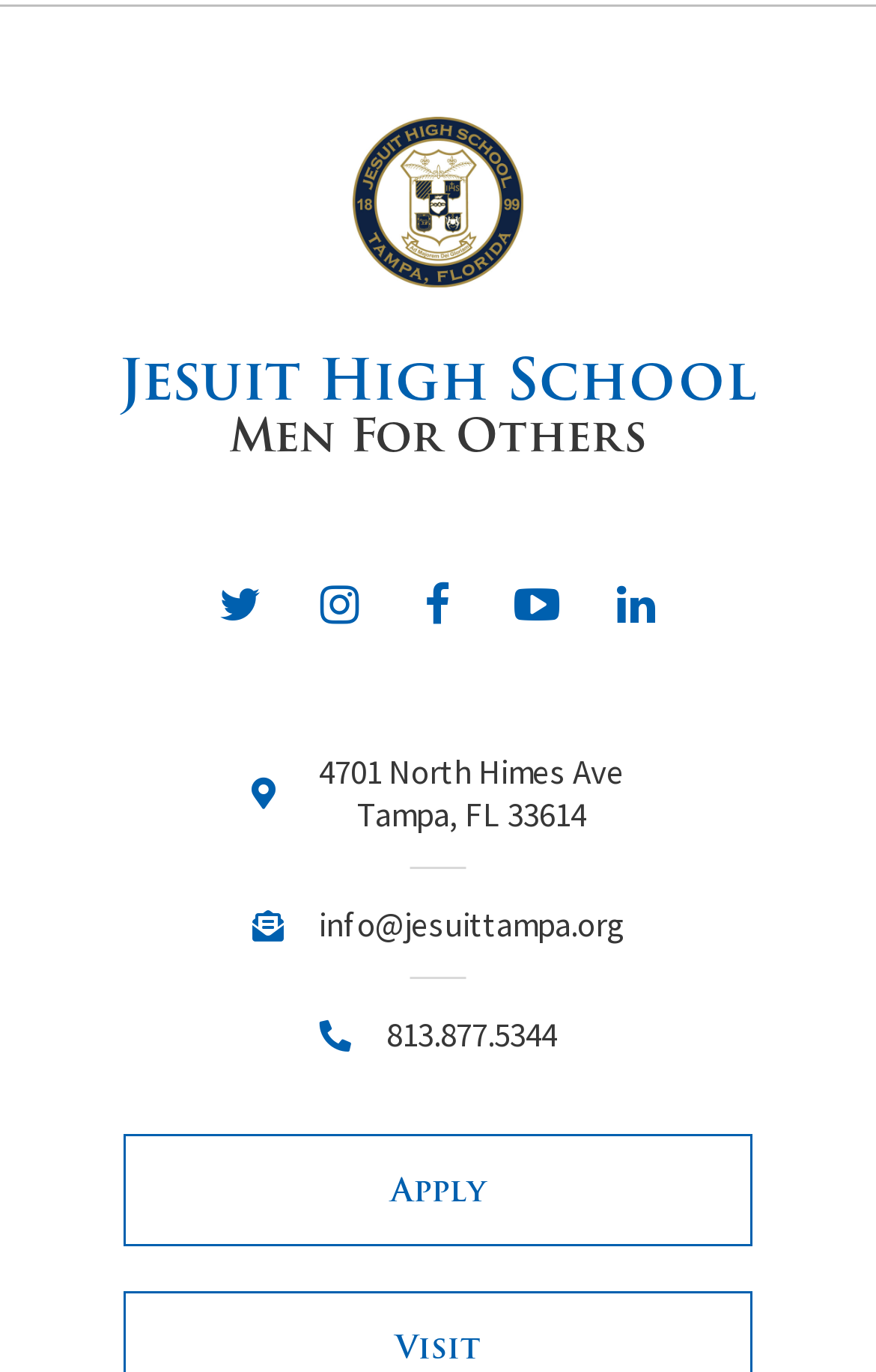What is the address of the high school?
Could you answer the question with a detailed and thorough explanation?

The address of the high school can be found in the middle section of the webpage, where it is written in a series of static text elements, including the street address, city, state, and zip code.